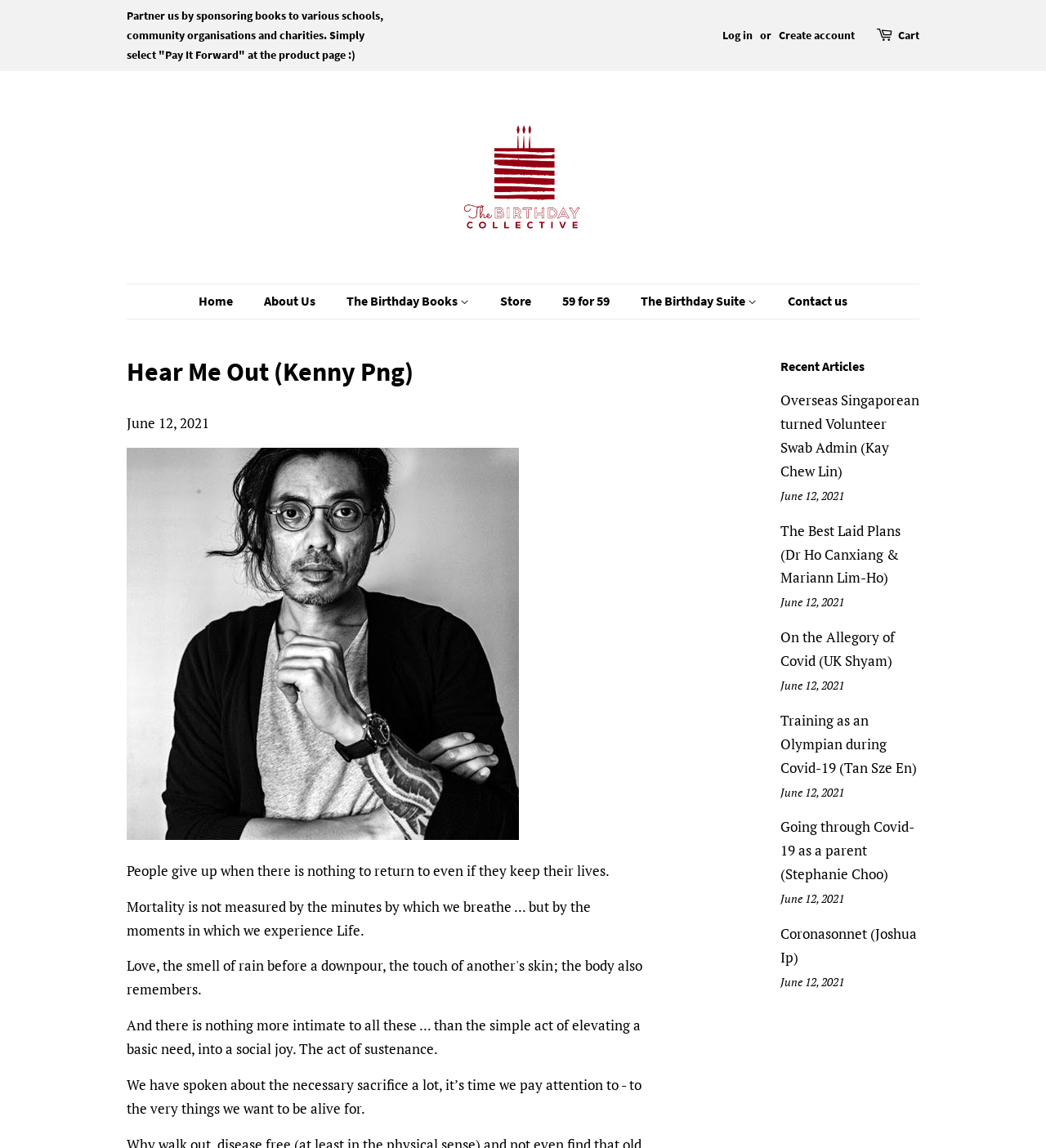Identify the bounding box coordinates of the specific part of the webpage to click to complete this instruction: "Partner with us by sponsoring books".

[0.121, 0.007, 0.366, 0.054]